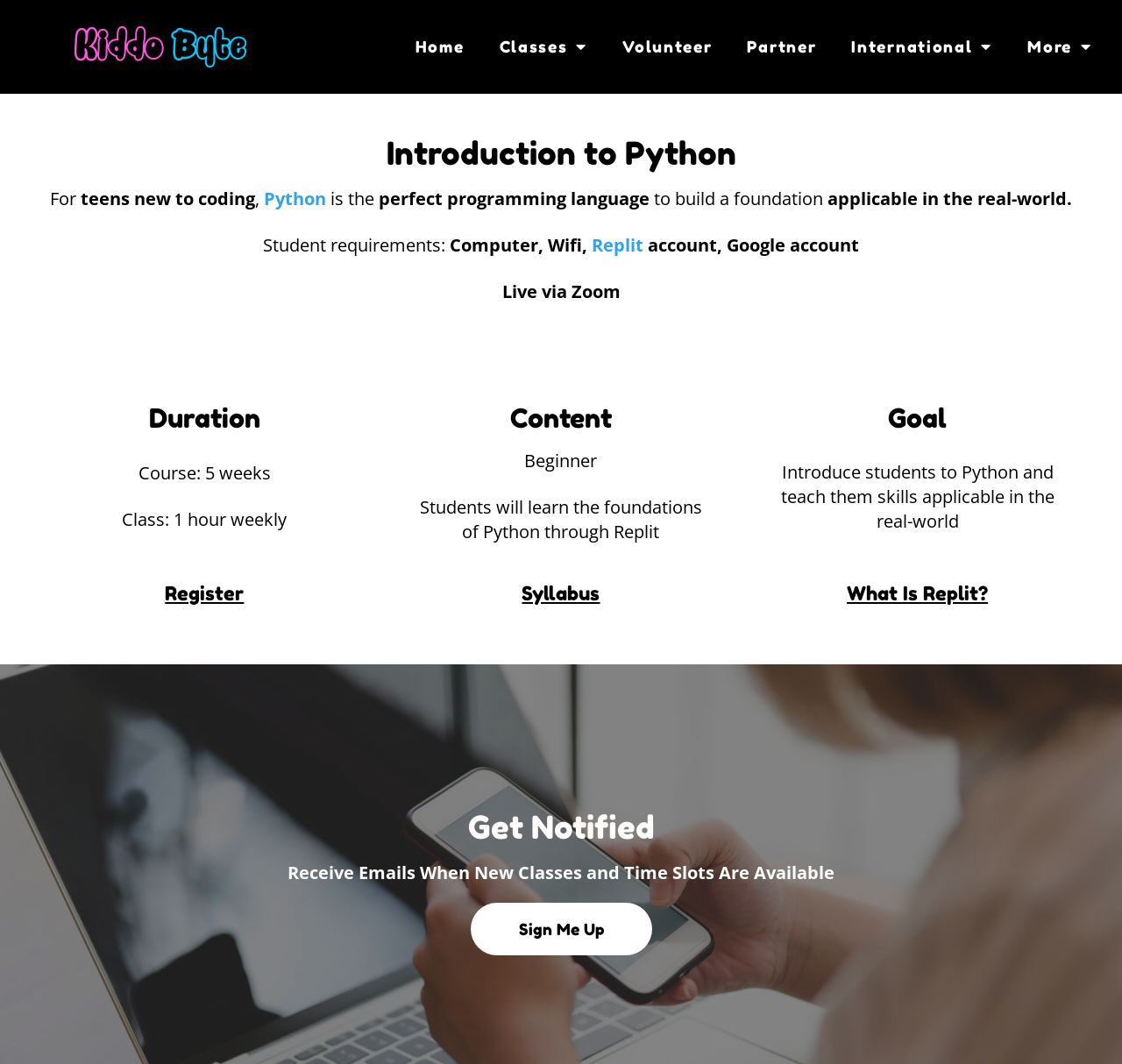What is required from students?
From the screenshot, provide a brief answer in one word or phrase.

Computer, Wifi, Replit account, Google account